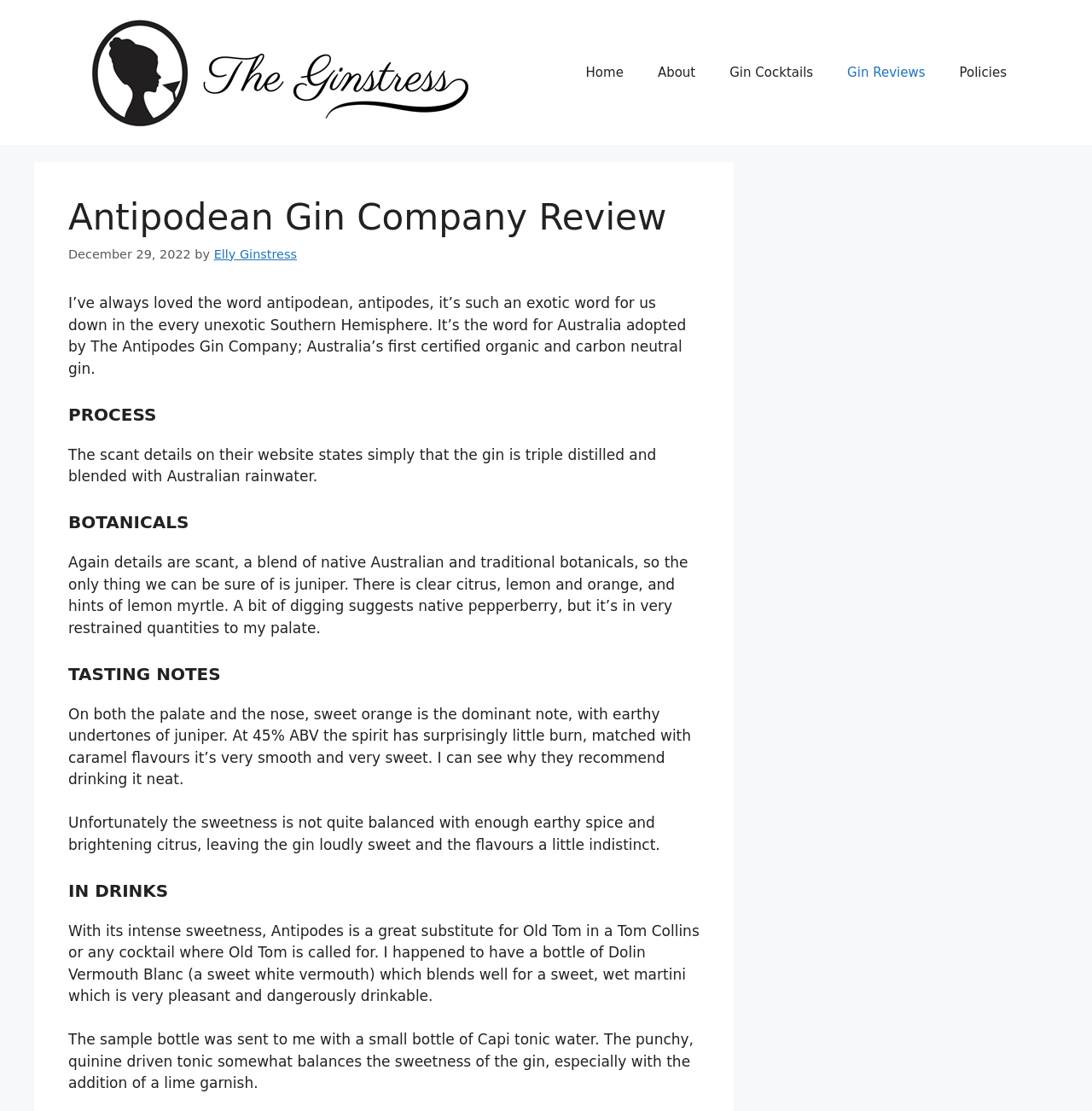What is the name of the author of the review?
Please provide a comprehensive answer to the question based on the webpage screenshot.

I found the answer by reading the text content of the webpage, specifically the sentence 'by Elly Ginstress'.